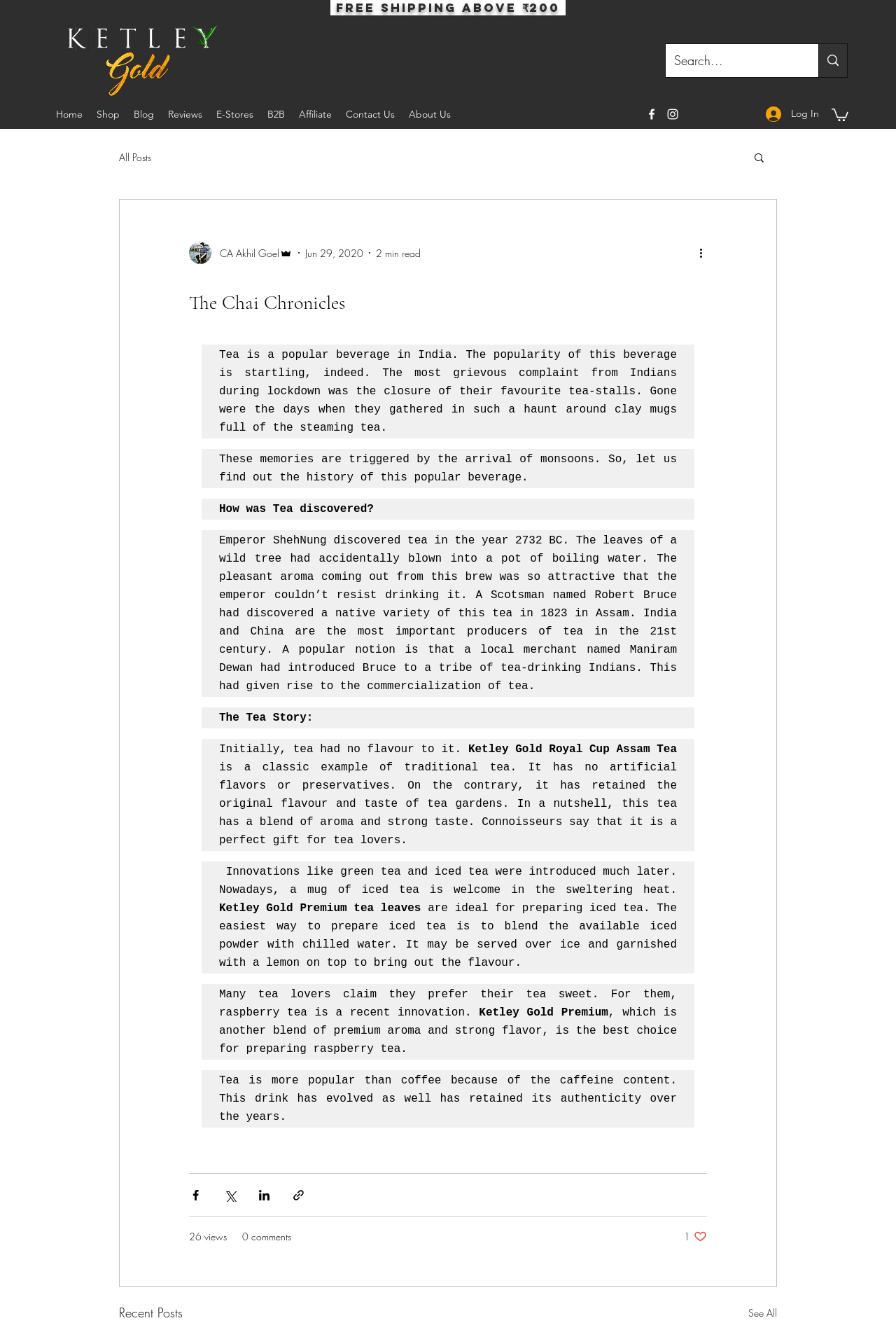Please respond in a single word or phrase: 
What is the name of the Scotsman who discovered a native variety of tea in Assam?

Robert Bruce